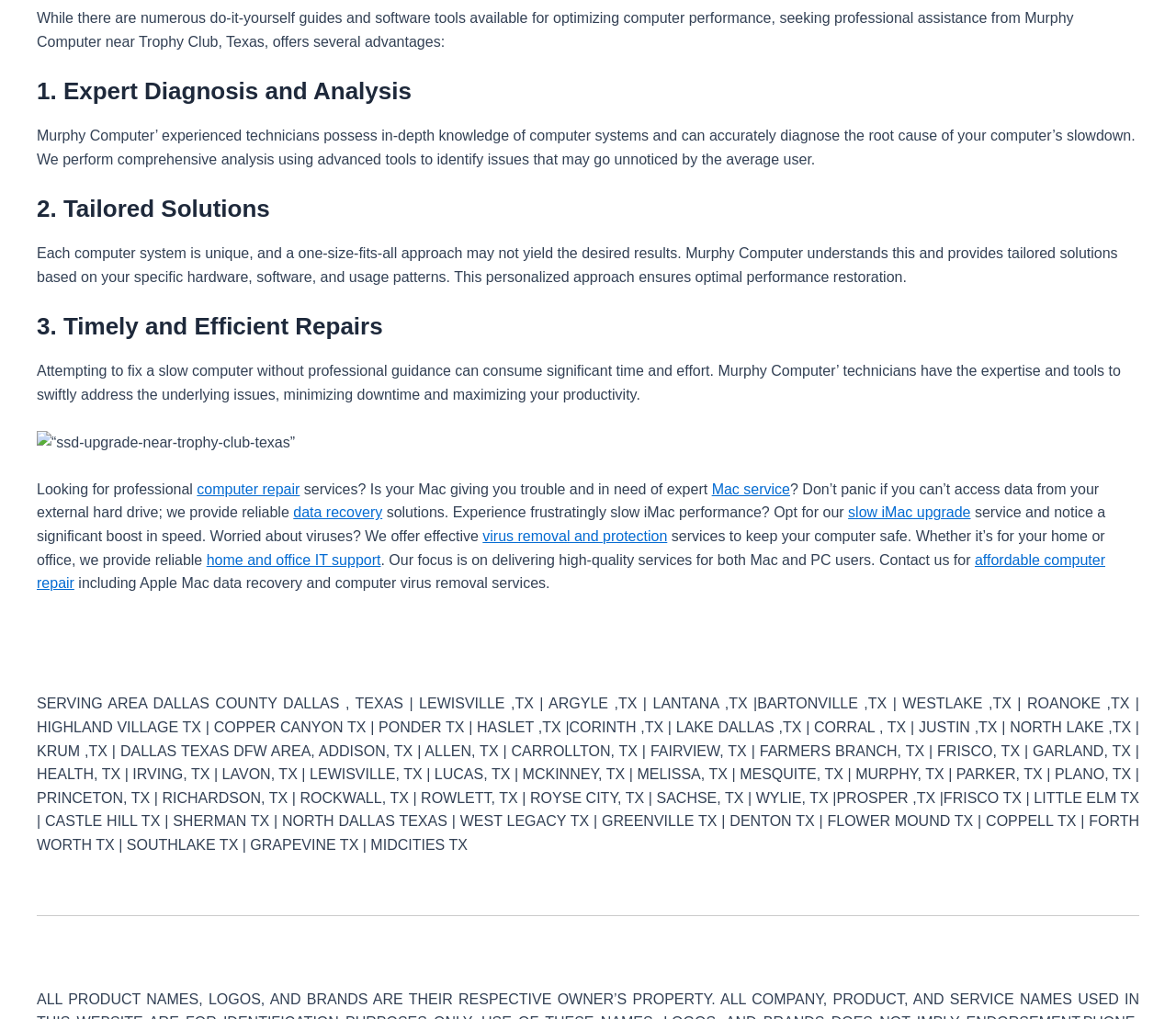Respond to the question with just a single word or phrase: 
What is one of the issues that Murphy Computer's technicians can address?

Virus removal